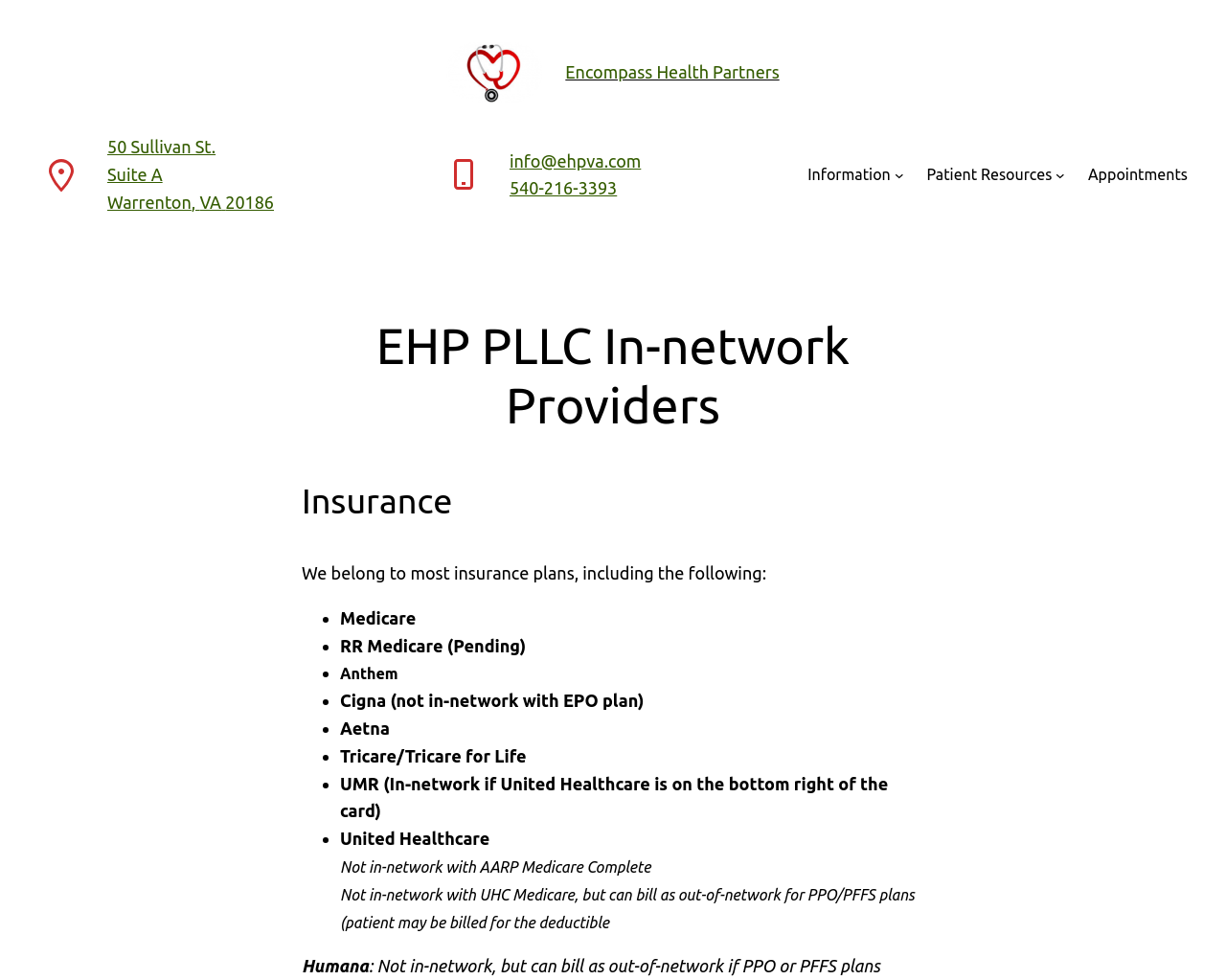Can you identify and provide the main heading of the webpage?

Encompass Health Partners